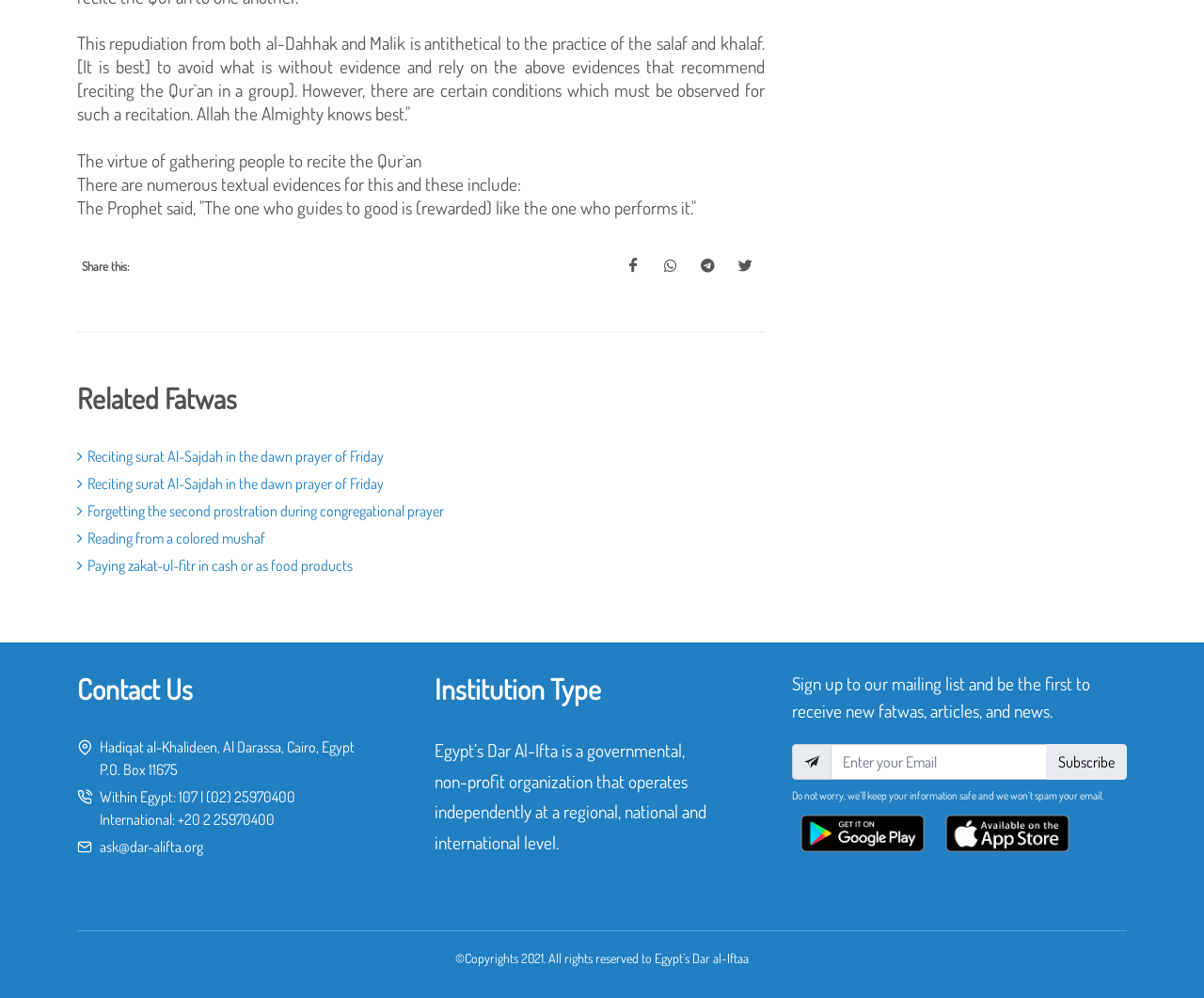Reply to the question below using a single word or brief phrase:
What is the name of the organization that operates independently at a regional, national and international level?

Egypt's Dar Al-Ifta